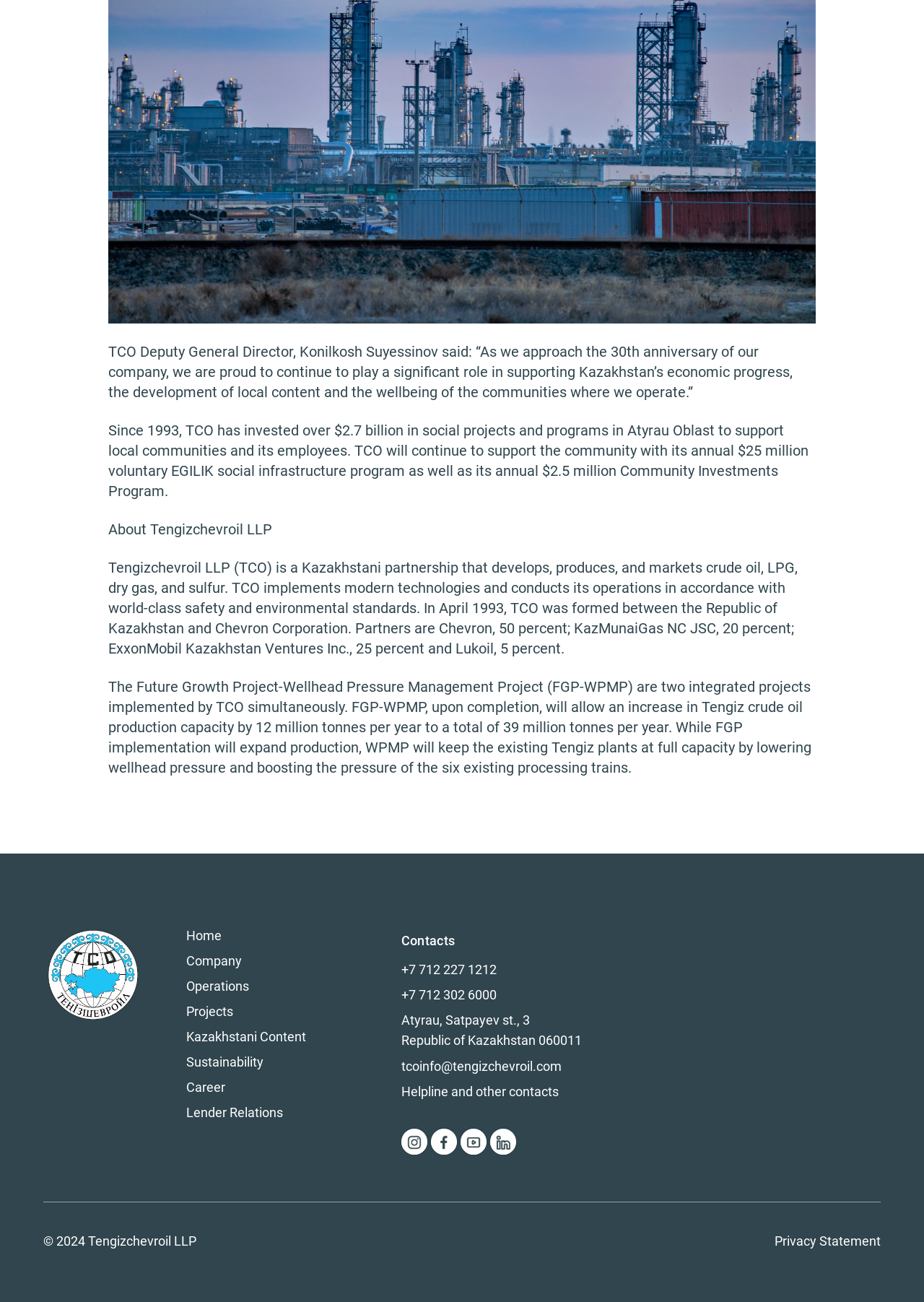Identify the bounding box coordinates for the element you need to click to achieve the following task: "translate from Corsican to Kurdish". Provide the bounding box coordinates as four float numbers between 0 and 1, in the form [left, top, right, bottom].

None